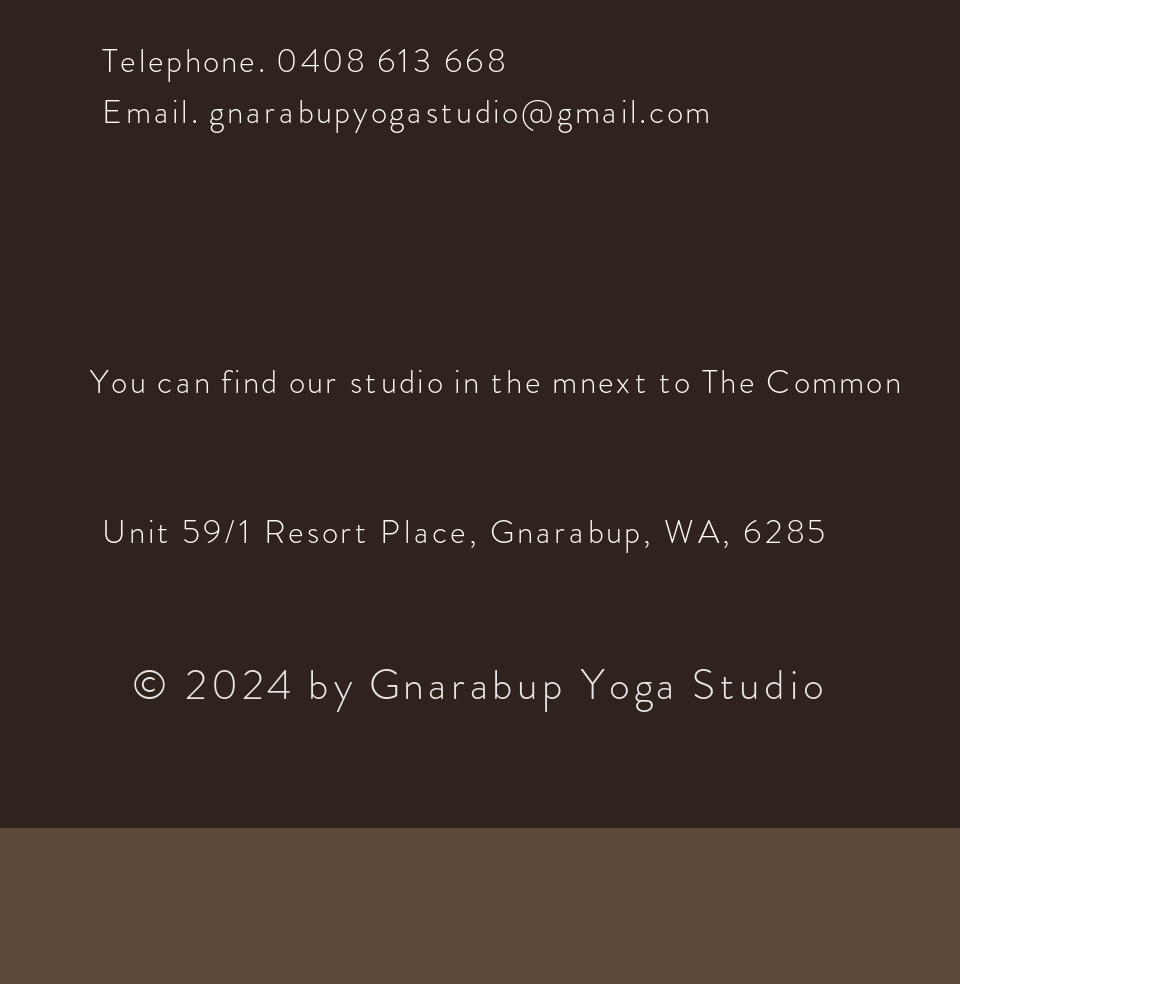Can you give a detailed response to the following question using the information from the image? What is the email address of the yoga studio?

The email address of the yoga studio can be found in the top section of the webpage, next to the 'Email.' label, which is a link element.